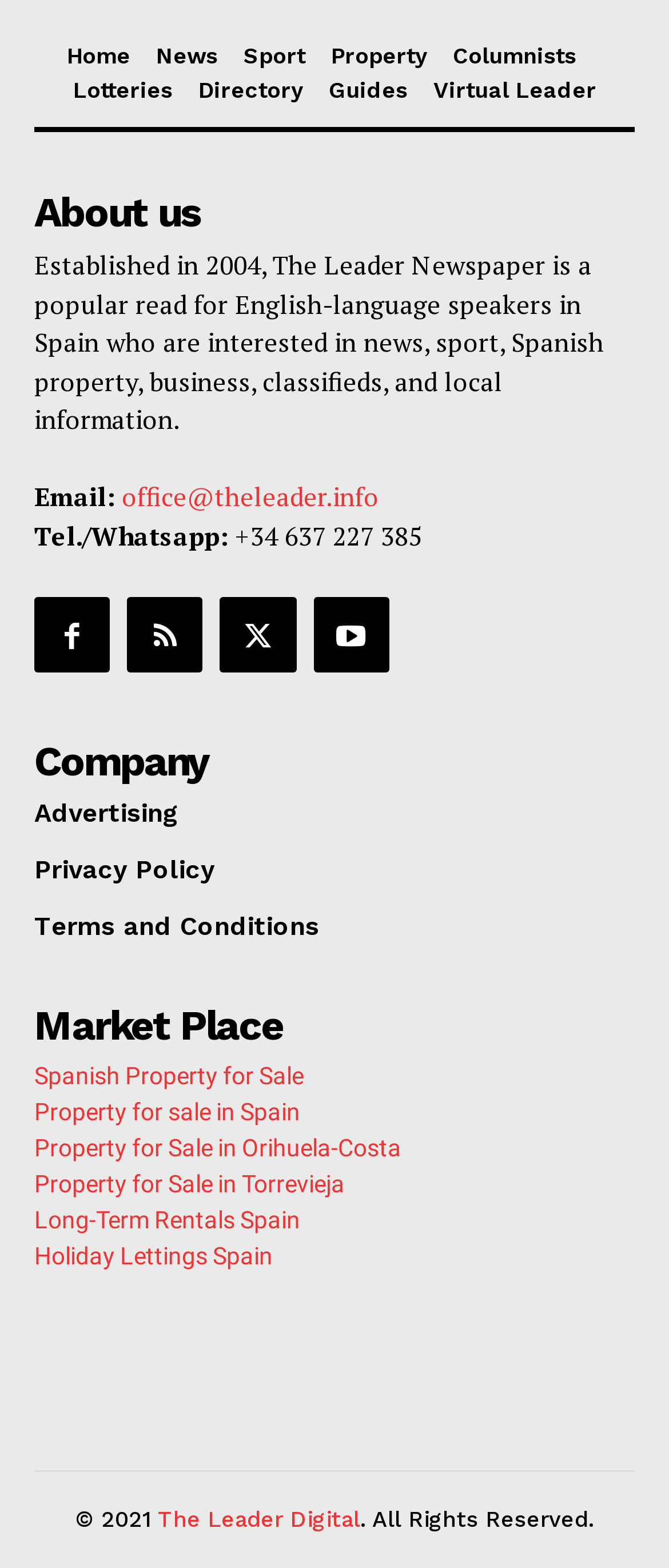What is the year of copyright?
Ensure your answer is thorough and detailed.

The year of copyright can be found in the StaticText element with the text '© 2021'. This element is located at the bottom of the webpage.